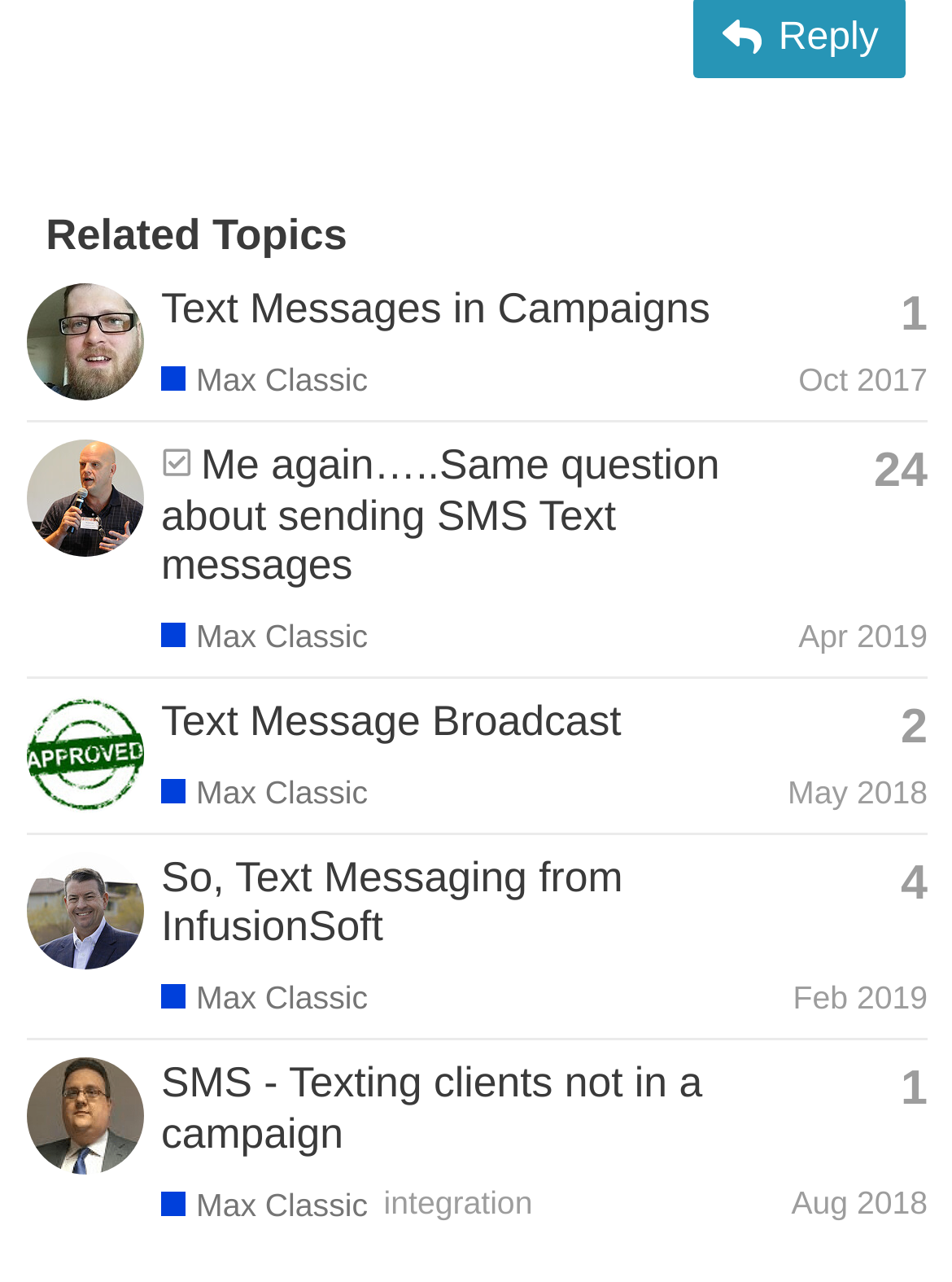Analyze the image and provide a detailed answer to the question: What is the topic with the most replies?

I compared the number of replies for each topic by looking at the generic elements with text 'This topic has X replies' and found that the topic 'Me again…..Same question about sending SMS Text messages' has the most replies, which is 24.